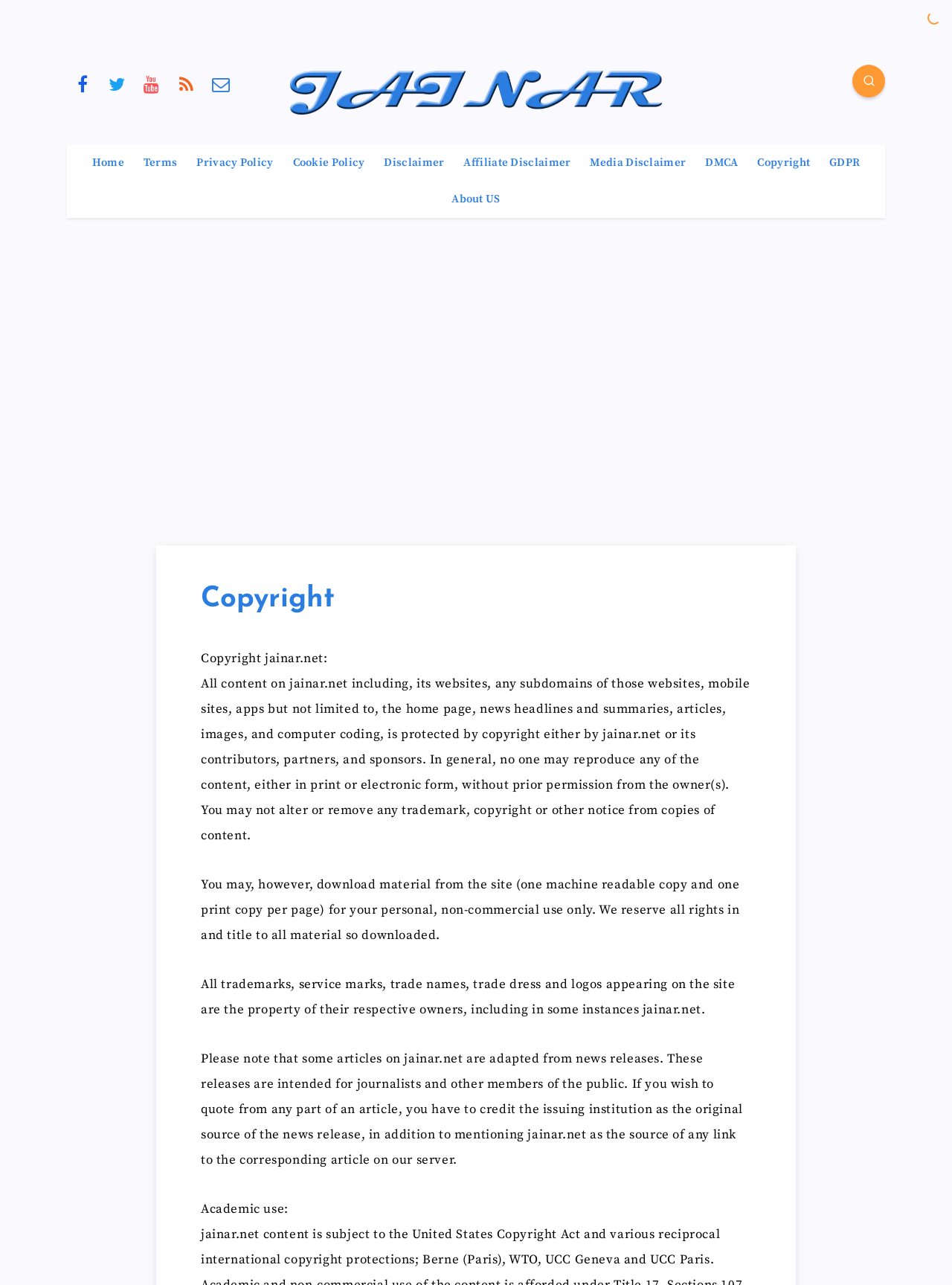Respond to the question below with a single word or phrase: How many social media links are available?

5